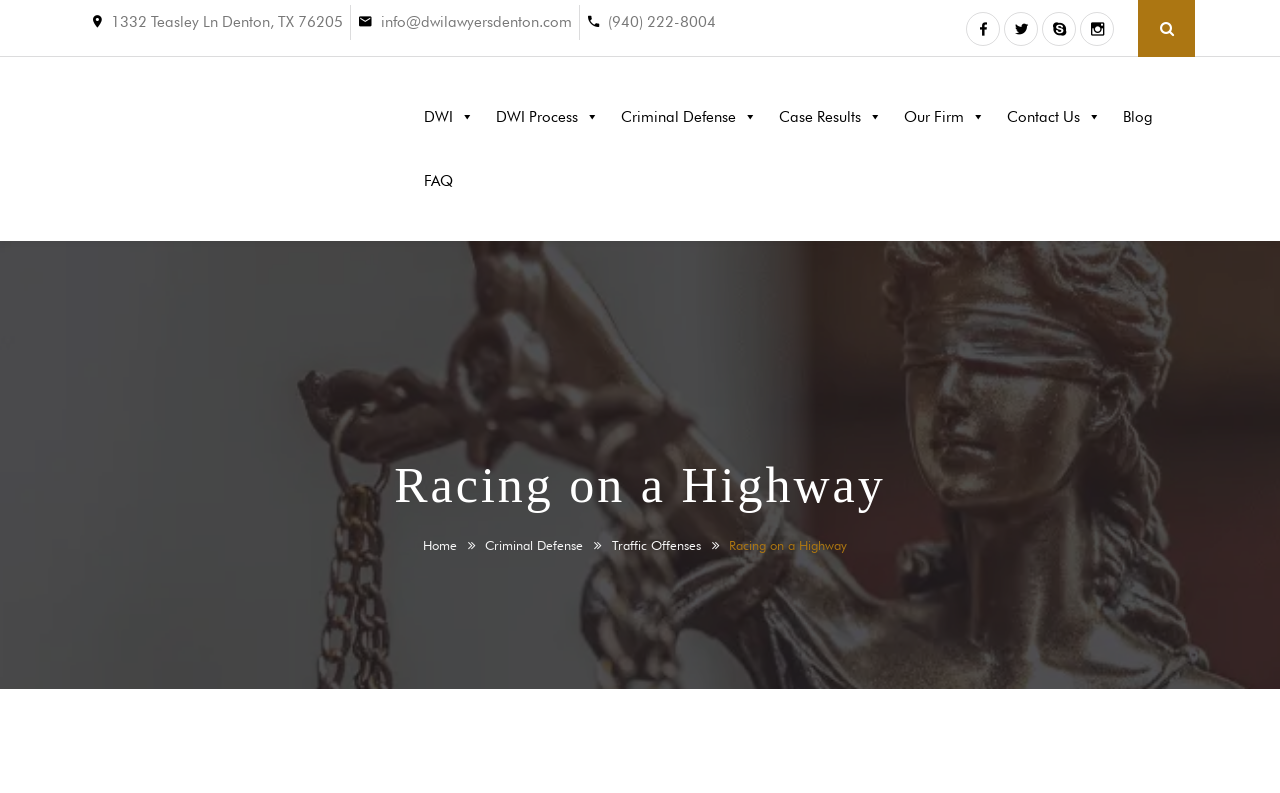Please identify the bounding box coordinates of the element's region that I should click in order to complete the following instruction: "Click the 'Contact Us' link". The bounding box coordinates consist of four float numbers between 0 and 1, i.e., [left, top, right, bottom].

[0.778, 0.107, 0.869, 0.188]